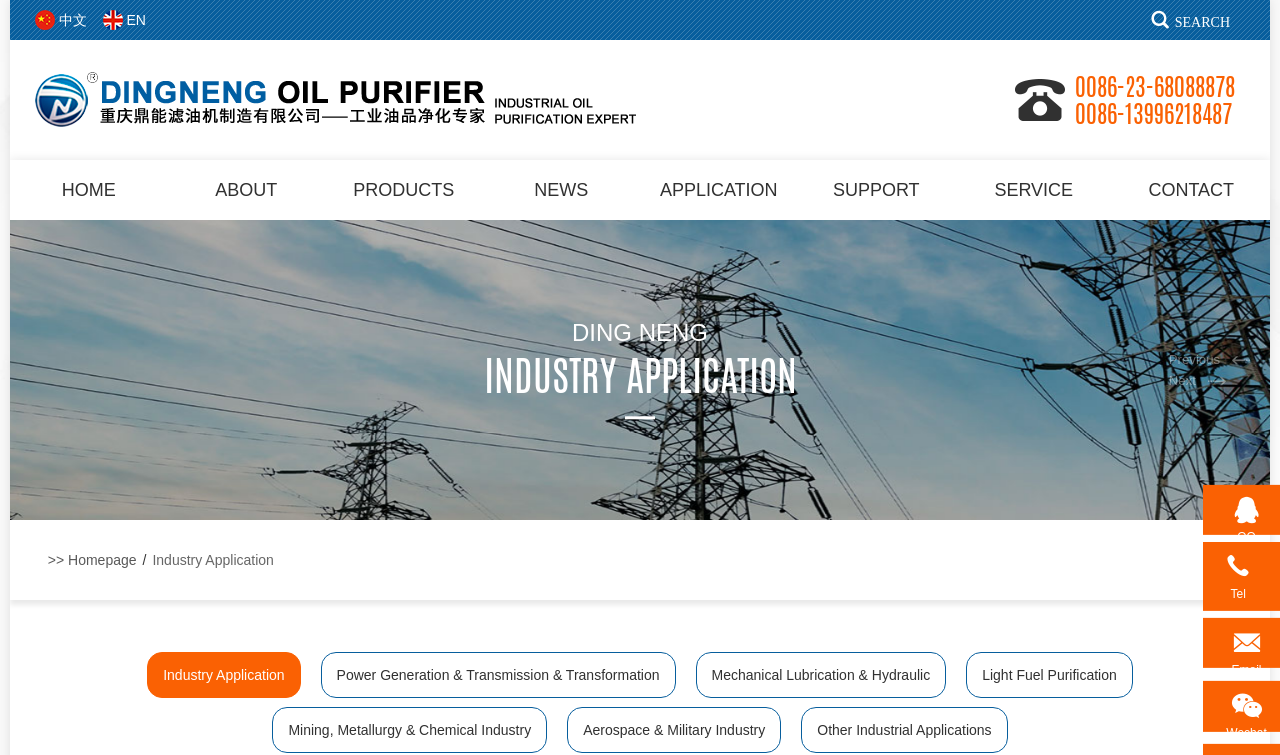Answer the following query concisely with a single word or phrase:
How many industry applications are listed?

6